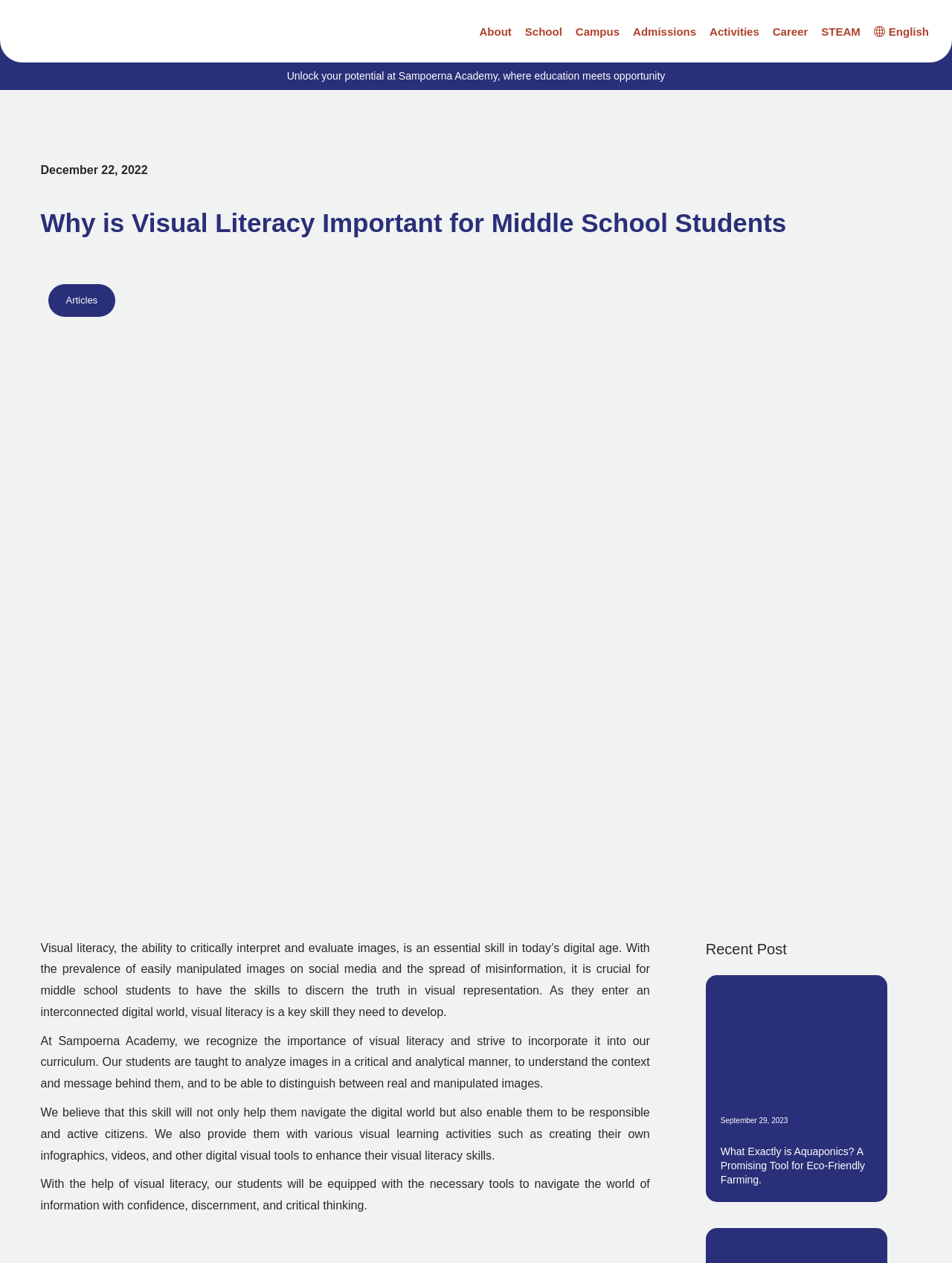Pinpoint the bounding box coordinates for the area that should be clicked to perform the following instruction: "Click on the 'About' link".

[0.499, 0.016, 0.542, 0.033]